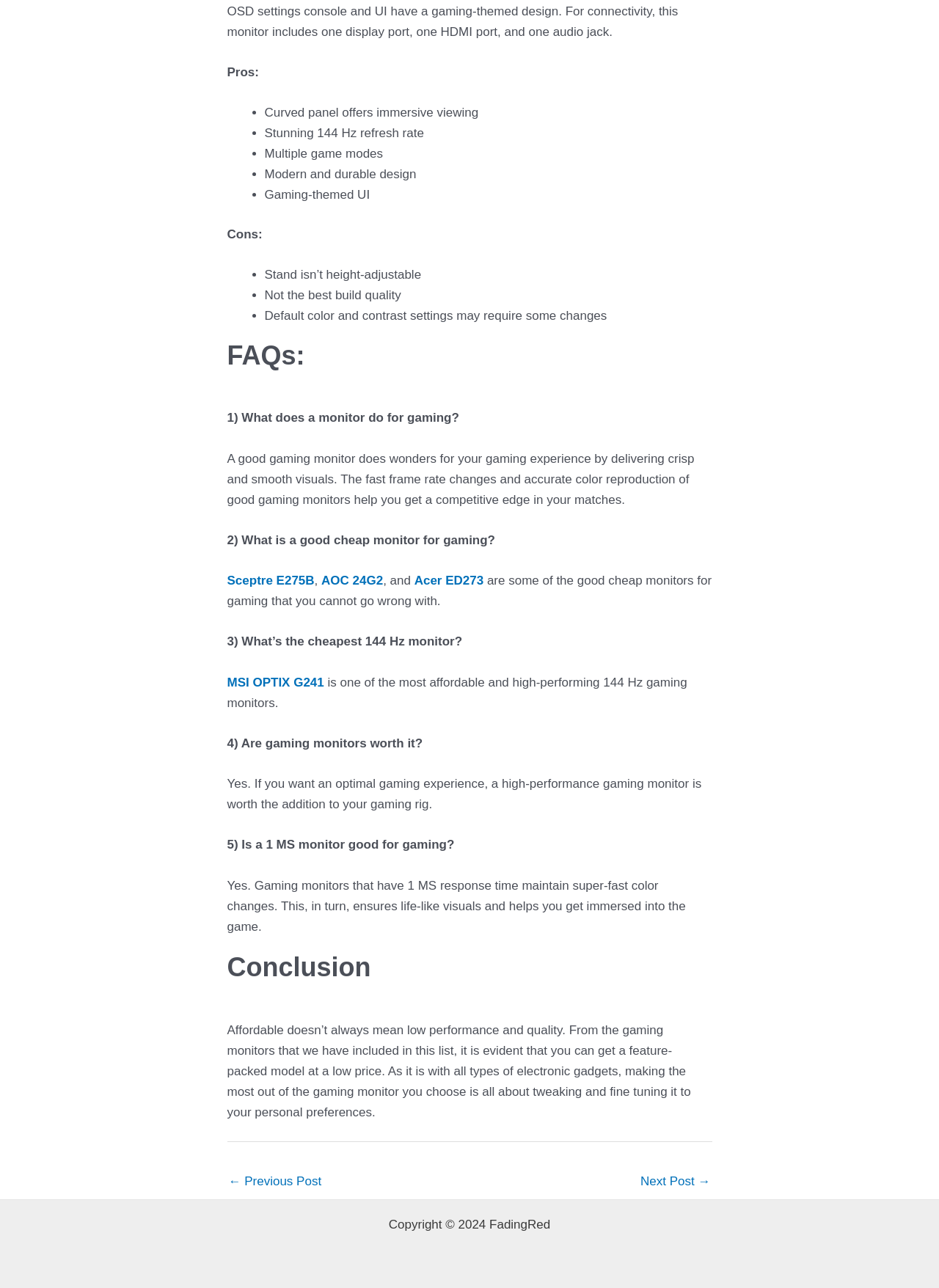Give a one-word or one-phrase response to the question:
What is the cheapest 144 Hz monitor?

MSI OPTIX G241